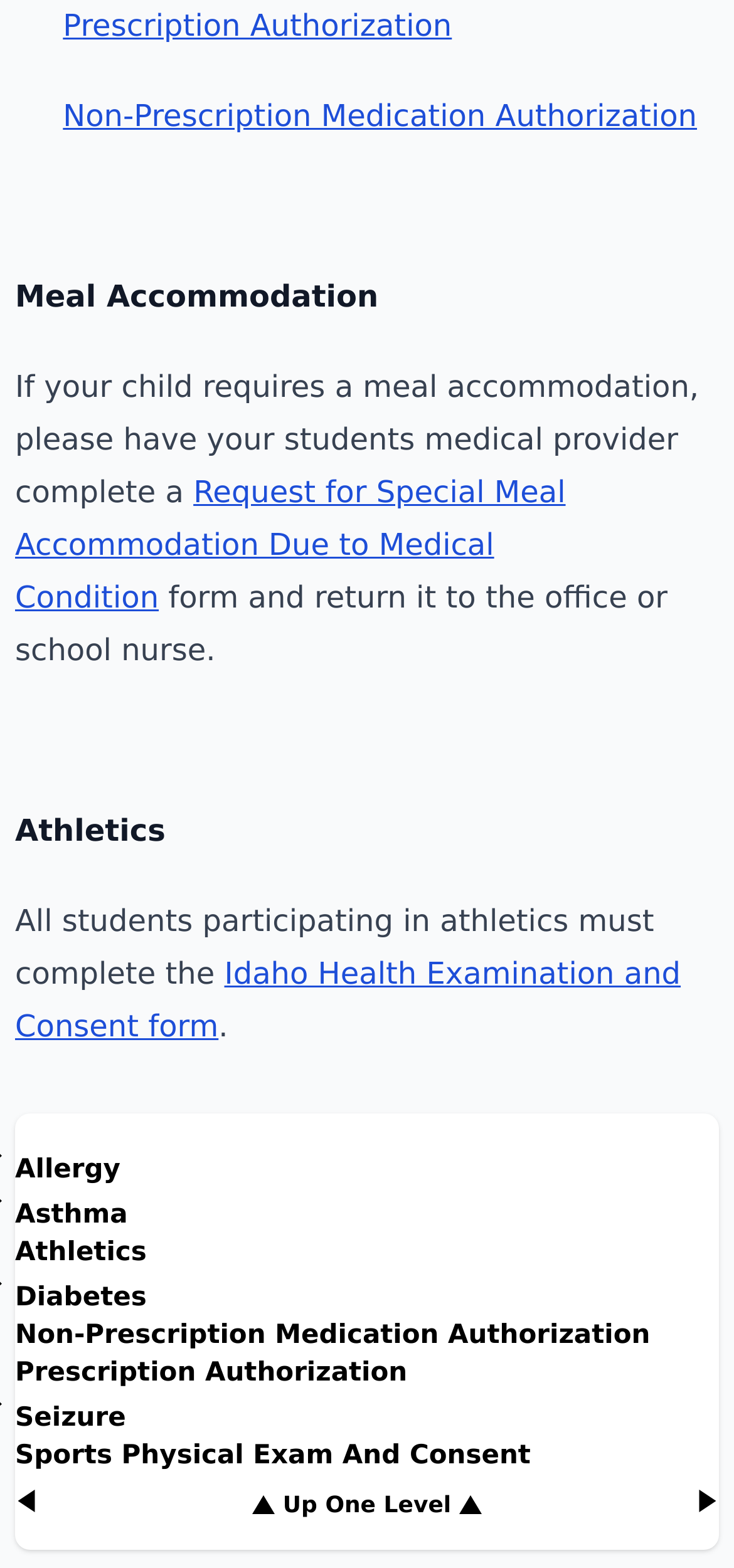How many links are related to medical conditions?
Using the image as a reference, deliver a detailed and thorough answer to the question.

There are 7 links related to medical conditions on the page, including 'Allergy', 'Asthma', 'Diabetes', 'Seizure', 'Prescription Authorization', 'Non-Prescription Medication Authorization', and 'Request for Special Meal Accommodation Due to Medical Condition'.